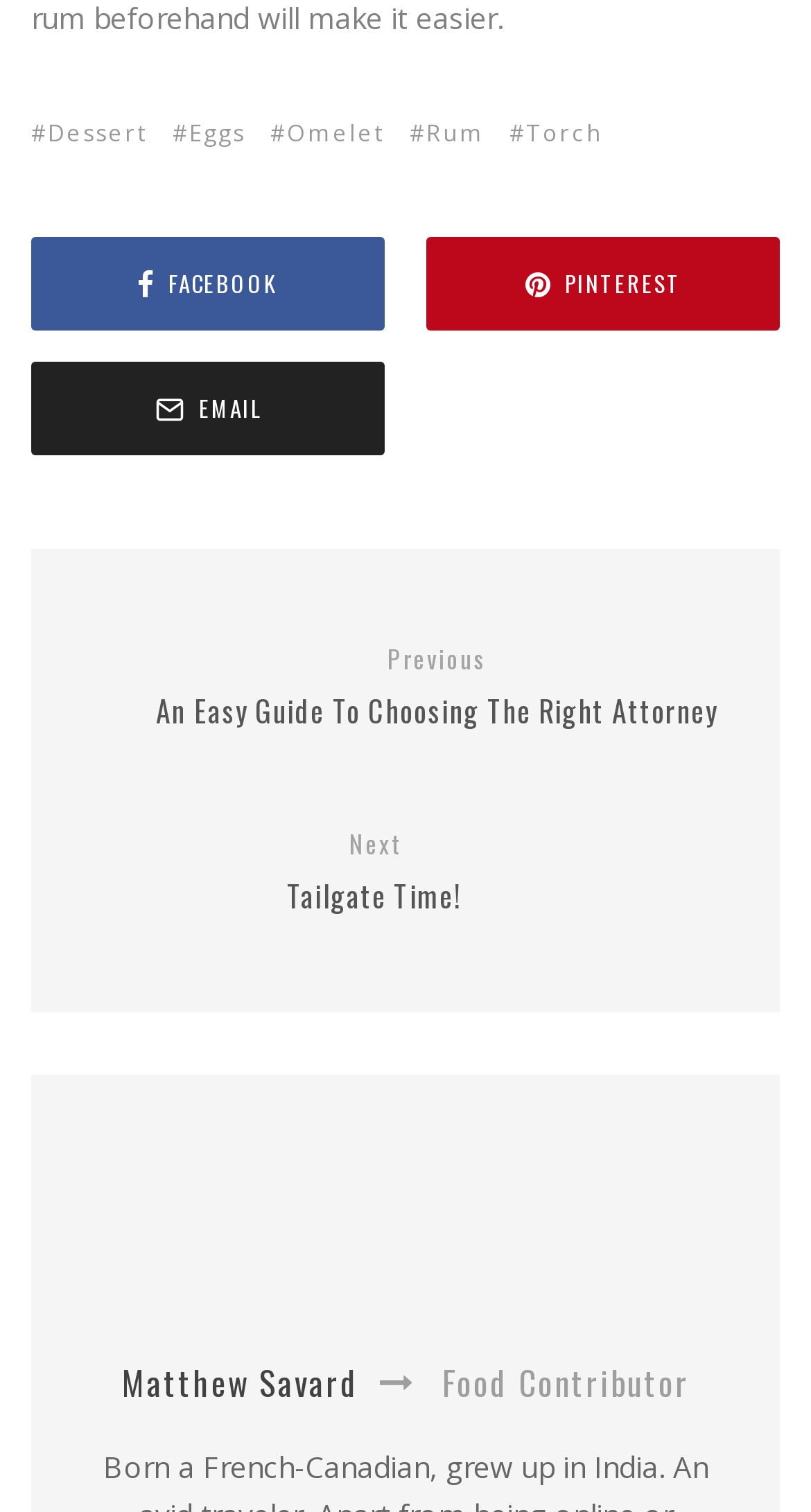Please provide a one-word or short phrase answer to the question:
Is there an avatar photo on the webpage?

Yes